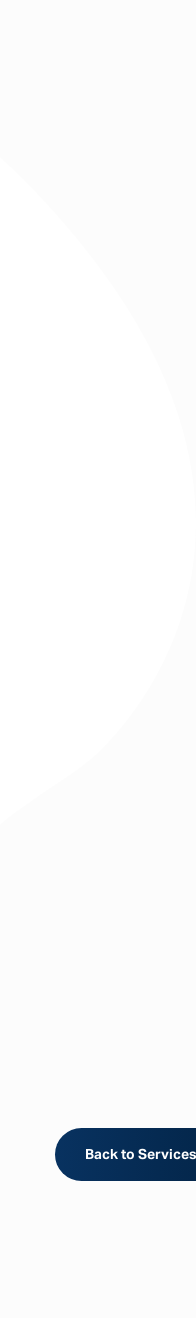What color is the button?
Answer the question with a detailed explanation, including all necessary information.

The button stands out with a dark blue hue that contrasts well against the lighter backdrop, as mentioned in the caption.